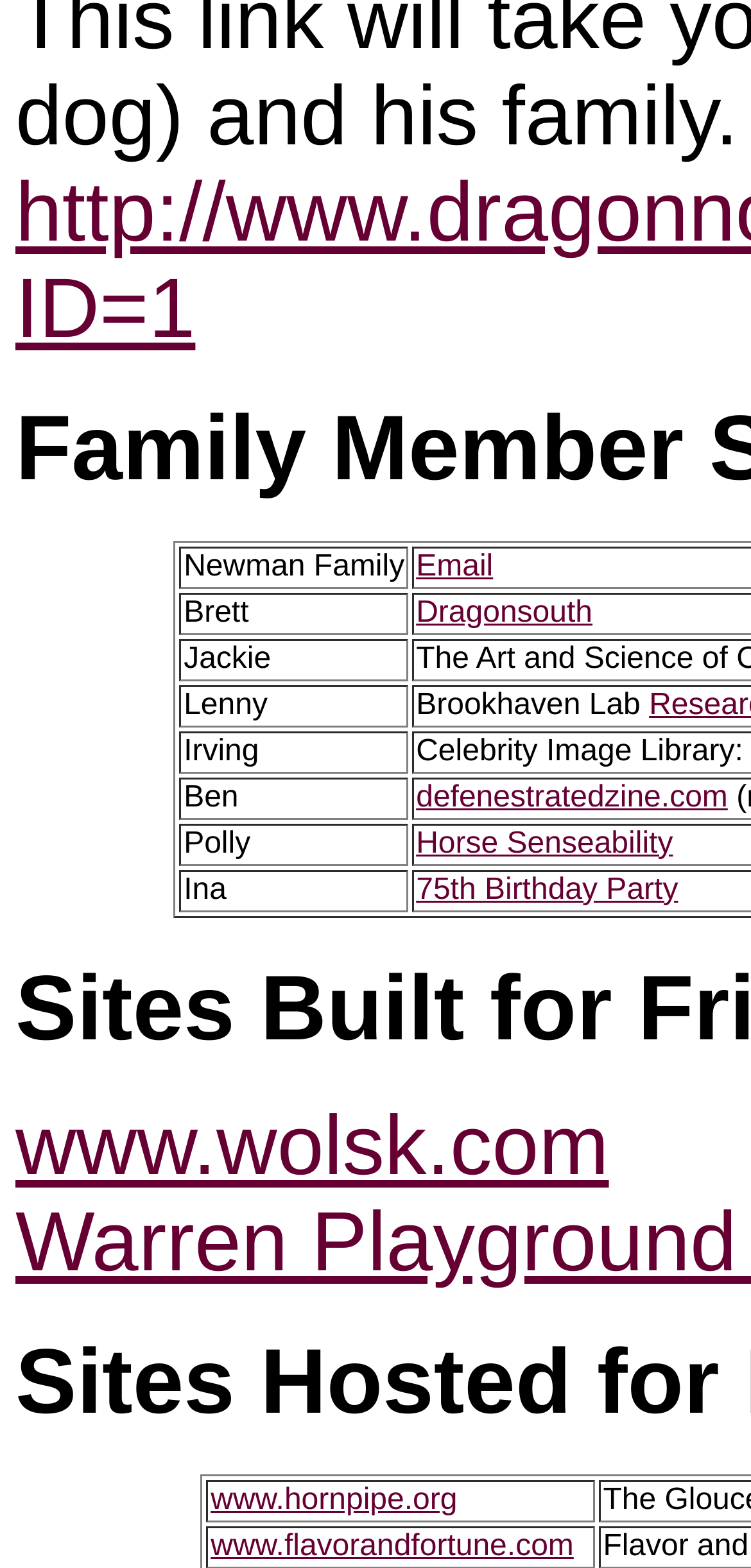Find the bounding box coordinates for the UI element that matches this description: "75th Birthday Party".

[0.554, 0.557, 0.903, 0.578]